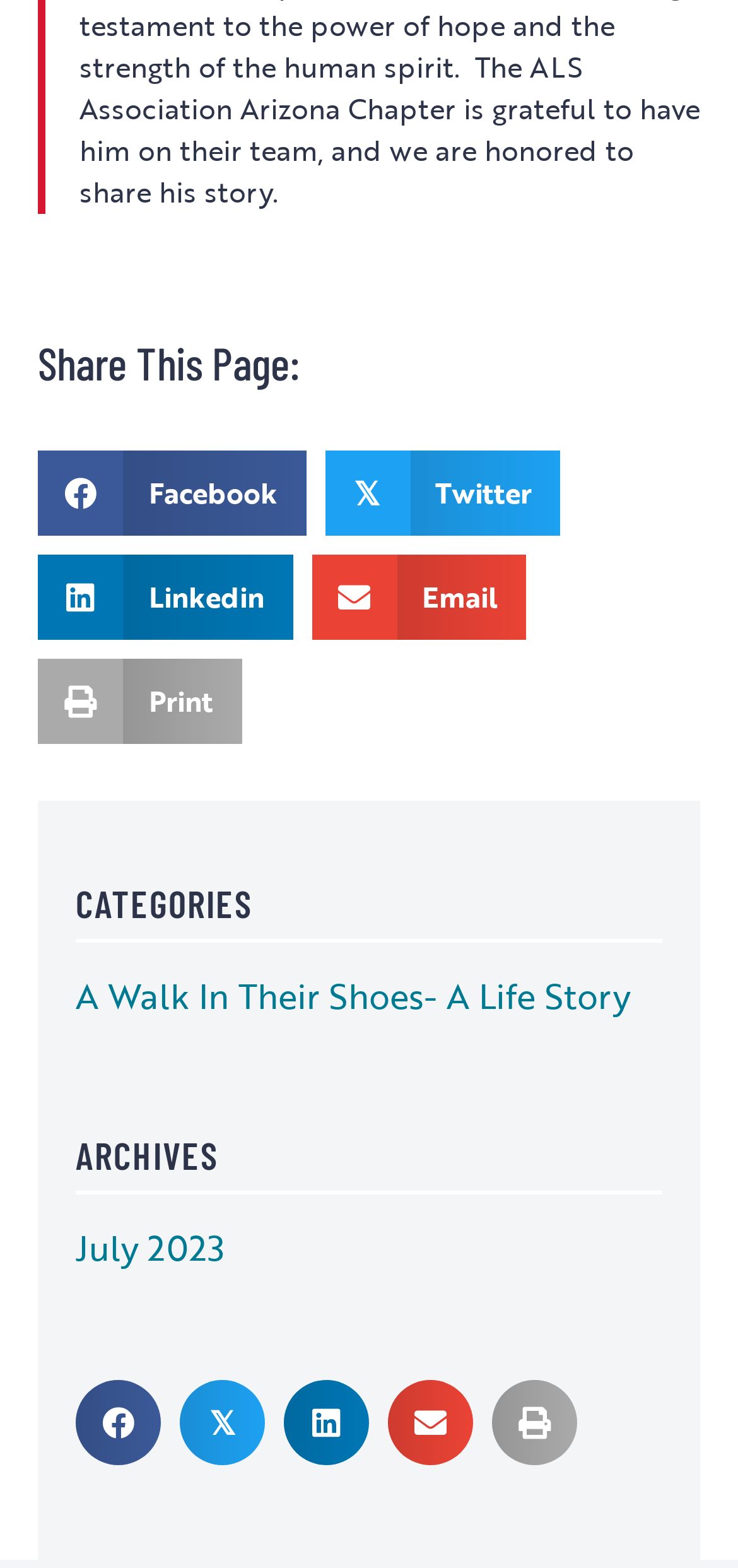Can you specify the bounding box coordinates of the area that needs to be clicked to fulfill the following instruction: "Share this page on Facebook"?

[0.051, 0.287, 0.414, 0.342]